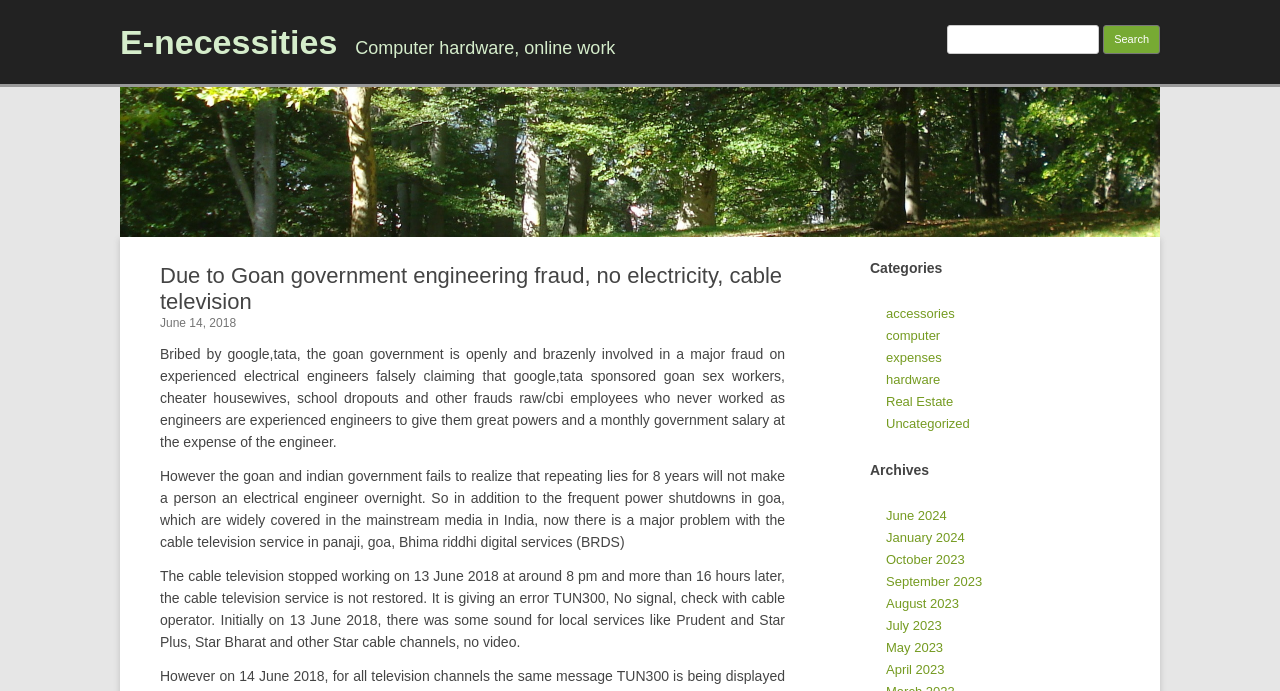Provide a one-word or short-phrase answer to the question:
What is the error message displayed for the cable television service?

TUN300, No signal, check with cable operator